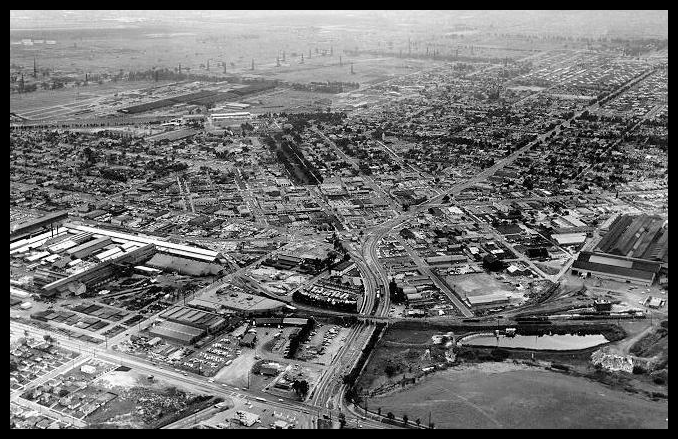Provide your answer in a single word or phrase: 
What was the original purpose of the future site of Wilson Park?

U.S. Naval Reserve airstrip